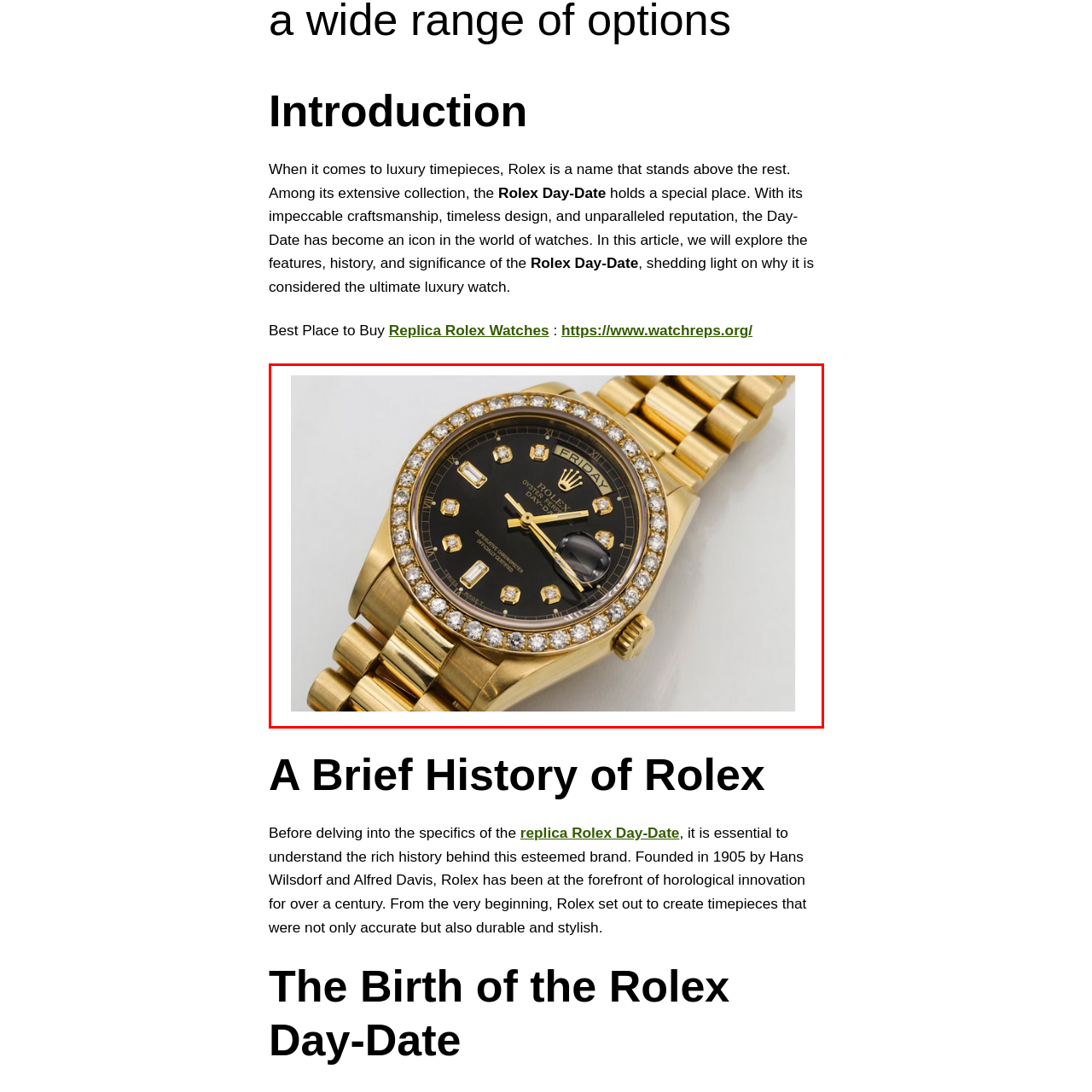Provide a comprehensive description of the image contained within the red rectangle.

This image features a luxurious Rolex Day-Date watch, renowned for its iconic design and exquisite craftsmanship. The timepiece is elegantly crafted in gold and adorned with a striking black dial. Notable elements include diamond hour markers and a polished bezel encrusted with sparkling diamonds, highlighting its opulence. The watch displays the day of the week prominently at the top, showcasing the word "FRIDAY." The intricacies of the gold bracelet and case reflect Rolex's commitment to durability and style, making this piece a symbol of prestige and sophistication in the world of luxury horology.